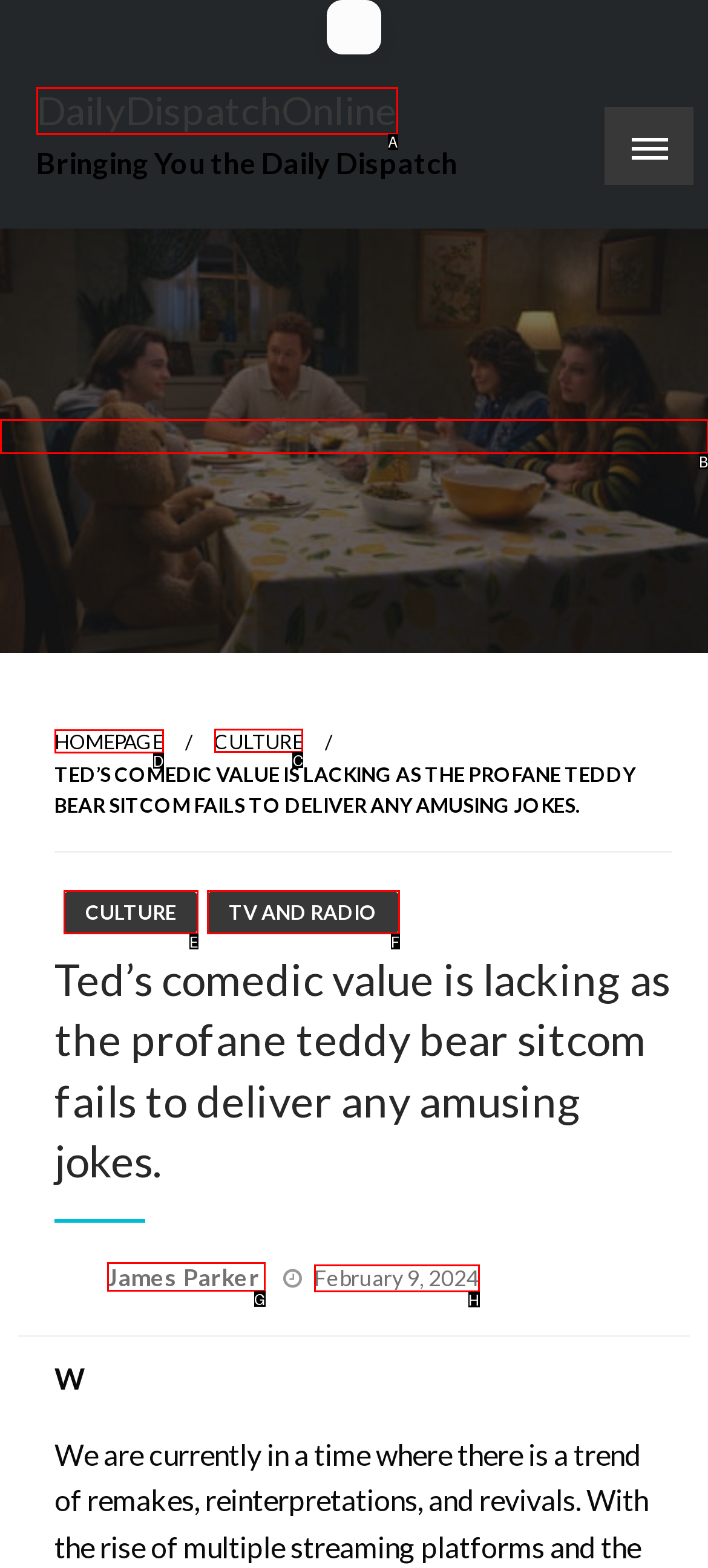Determine which HTML element to click on in order to complete the action: View the 'CULTURE' section.
Reply with the letter of the selected option.

C